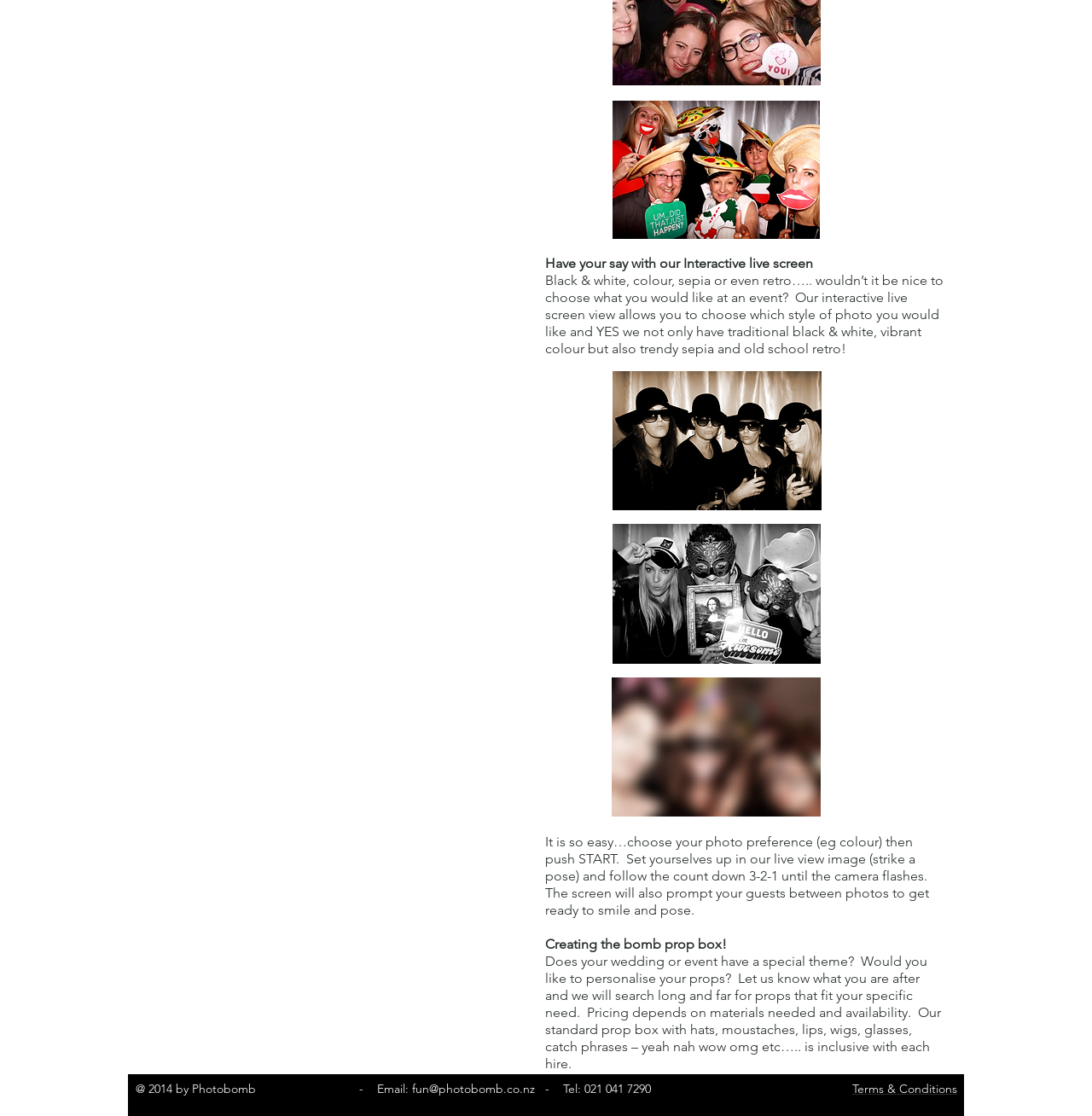Please answer the following question as detailed as possible based on the image: 
What is the purpose of the interactive live screen?

The interactive live screen allows users to choose the style of photo they would like, such as black and white, color, sepia, or retro, and then take a photo with the chosen style.